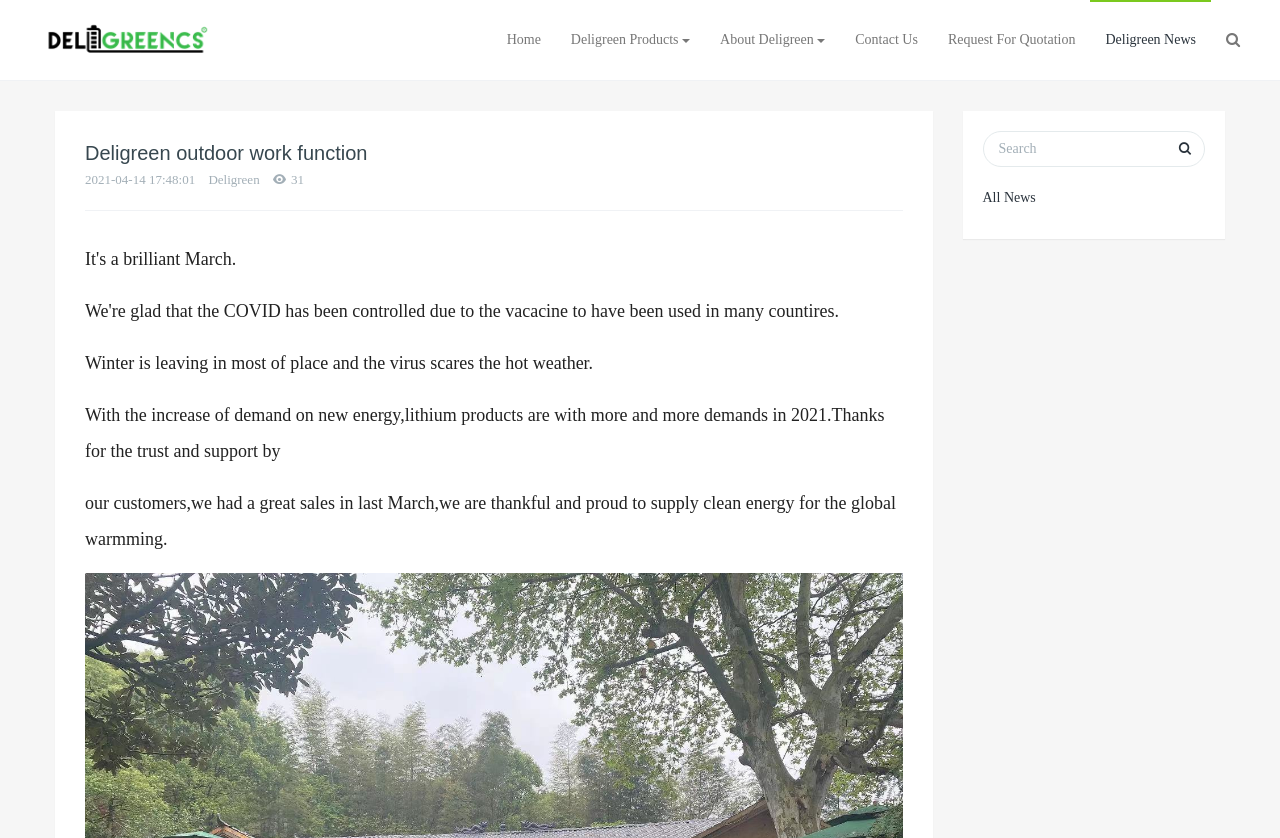Pinpoint the bounding box coordinates of the clickable area necessary to execute the following instruction: "Click Deligreen Power". The coordinates should be given as four float numbers between 0 and 1, namely [left, top, right, bottom].

[0.031, 0.0, 0.165, 0.095]